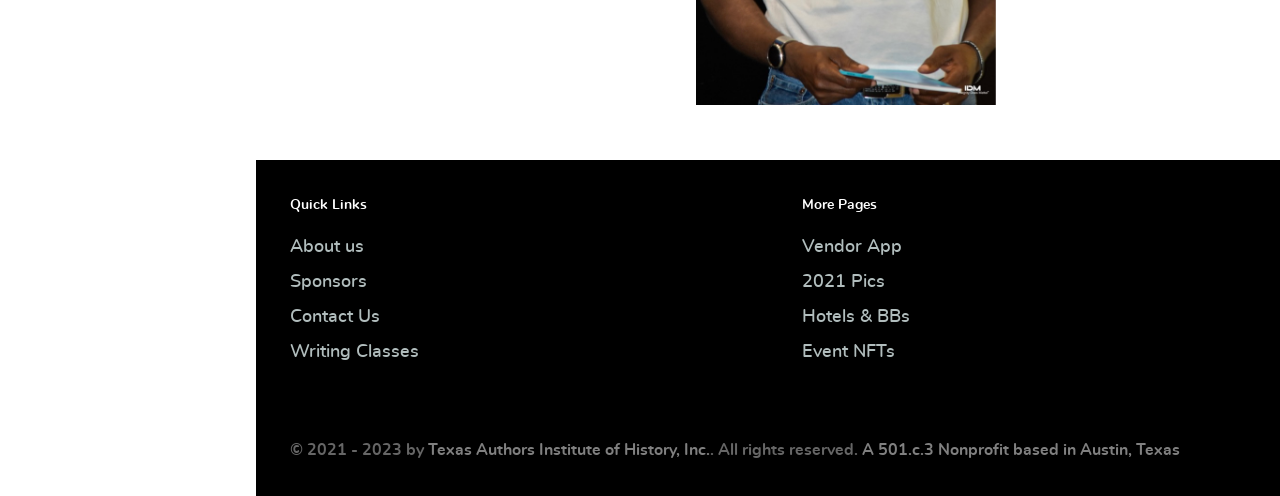What type of organization is it?
Carefully analyze the image and provide a detailed answer to the question.

I found the answer by reading the footer section of the webpage, where it is mentioned that the organization is a '501.c.3 Nonprofit based in Austin, Texas'.